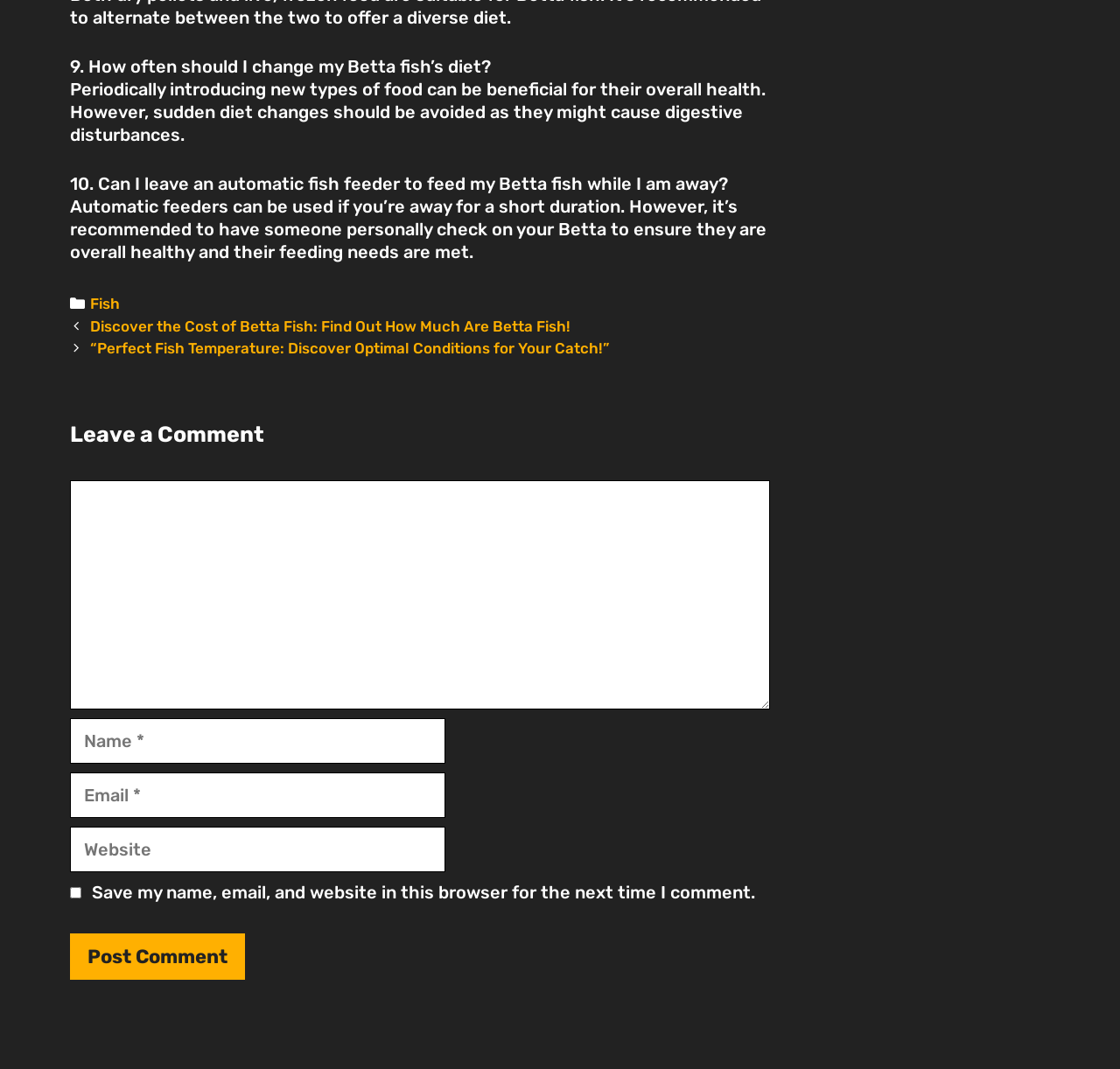What is the function of the 'Post Comment' button?
Respond to the question with a well-detailed and thorough answer.

The 'Post Comment' button is located below the comment text box and other input fields, suggesting that its function is to submit the comment after the user has filled in the required information.